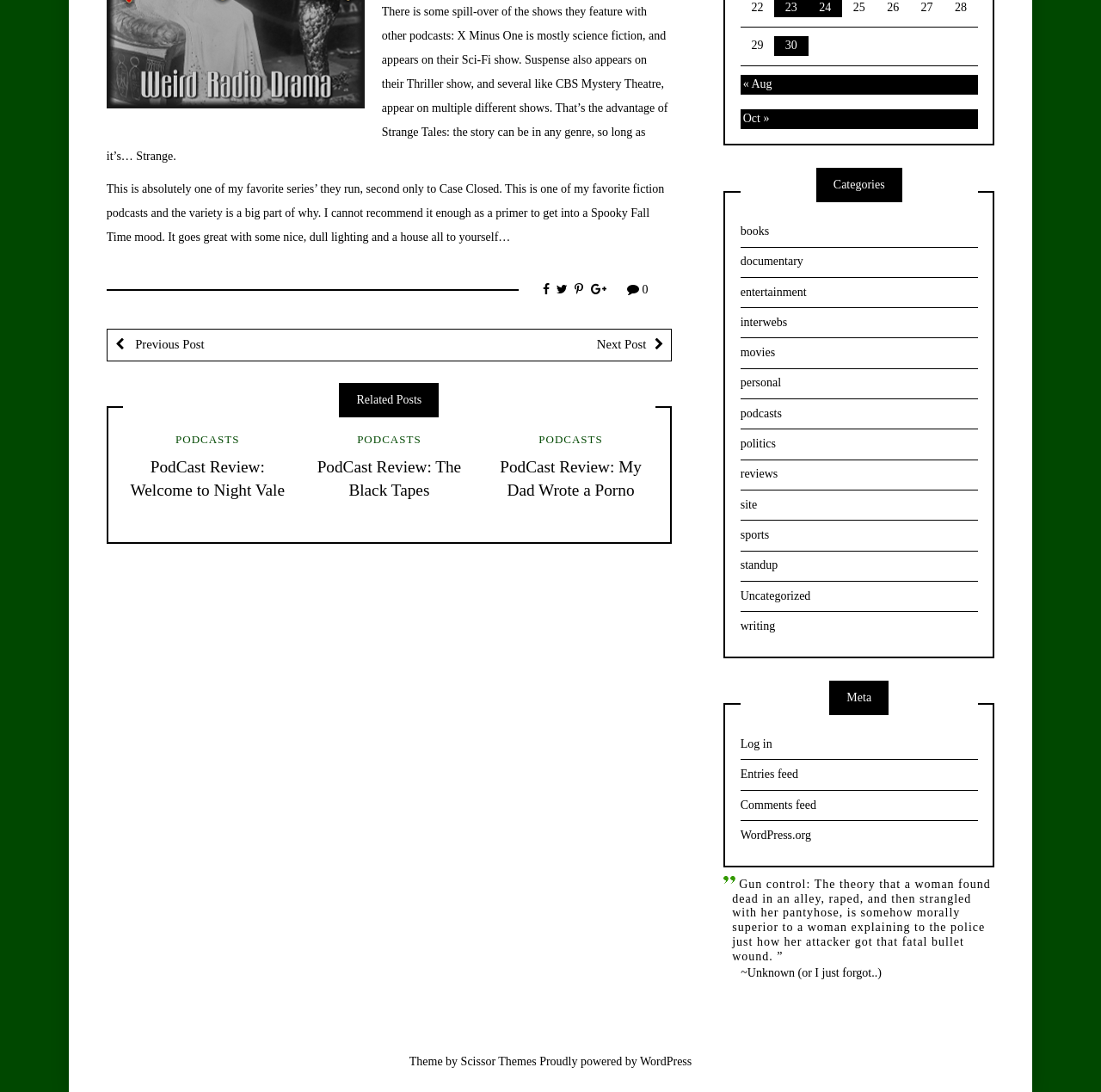Determine the bounding box coordinates of the UI element that matches the following description: "podcasts". The coordinates should be four float numbers between 0 and 1 in the format [left, top, right, bottom].

[0.489, 0.396, 0.547, 0.408]